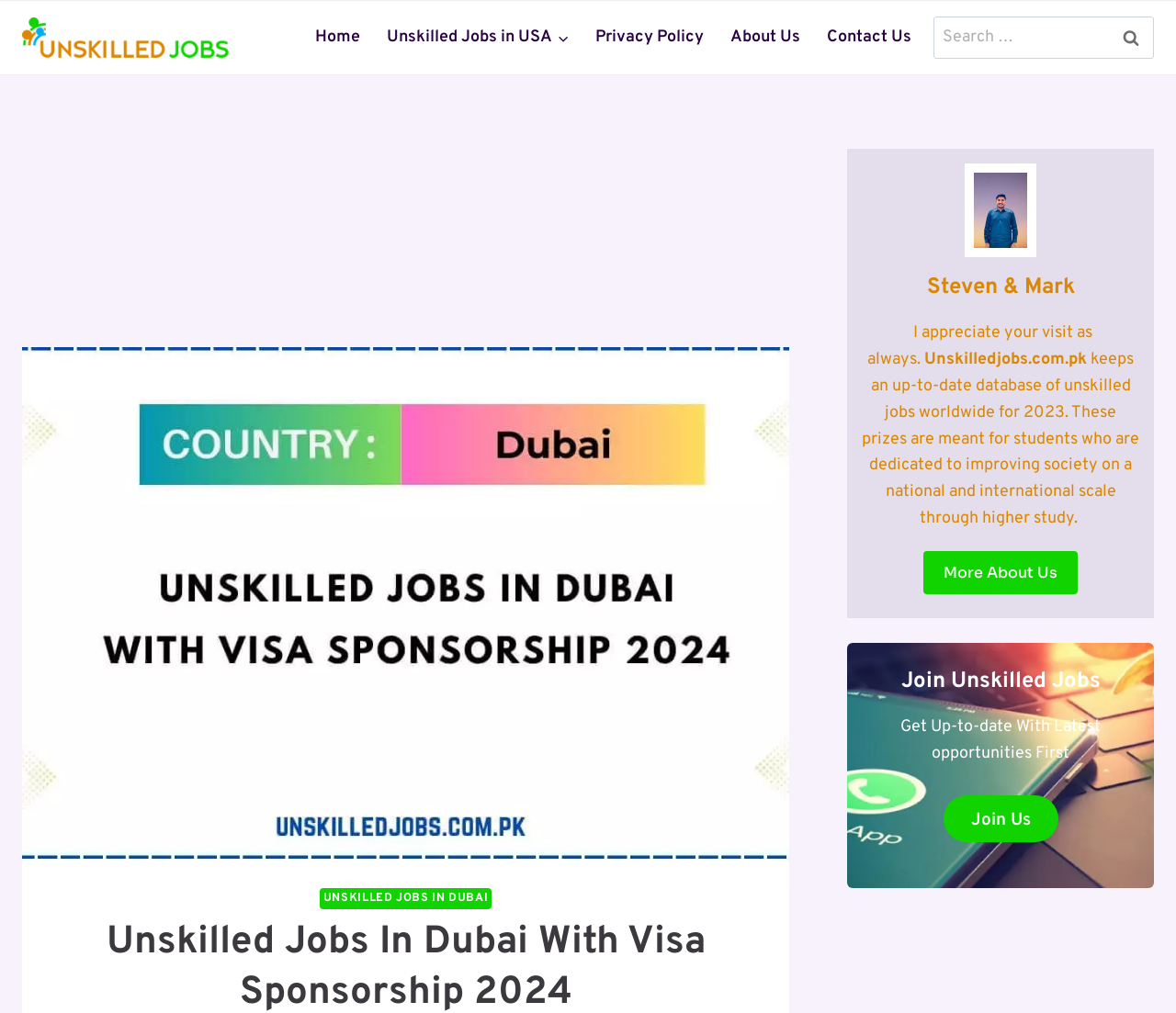Please reply with a single word or brief phrase to the question: 
What is the first navigation link?

Home